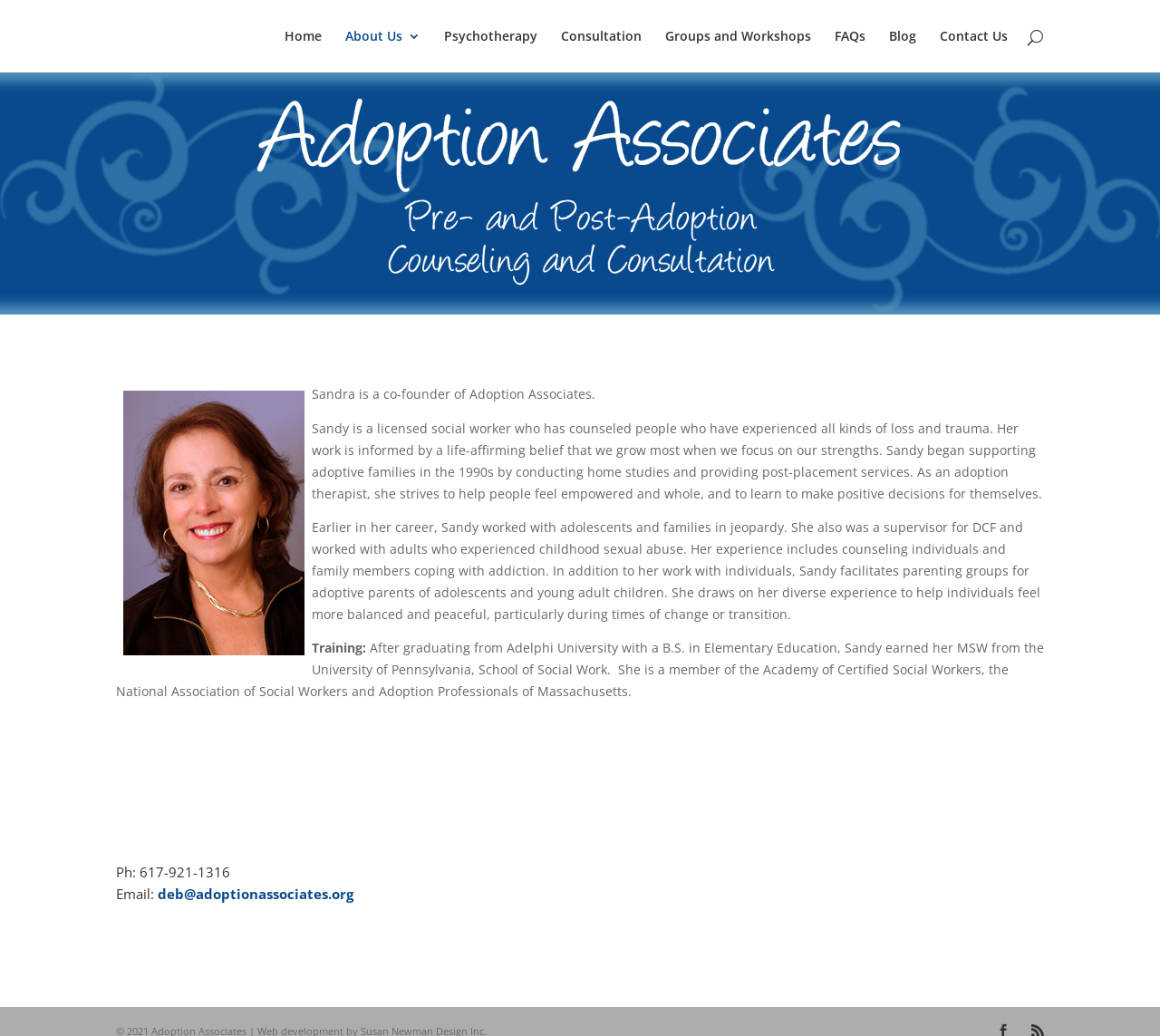Please answer the following question using a single word or phrase: 
What is Sandra J. Orenstein's profession?

Licensed social worker